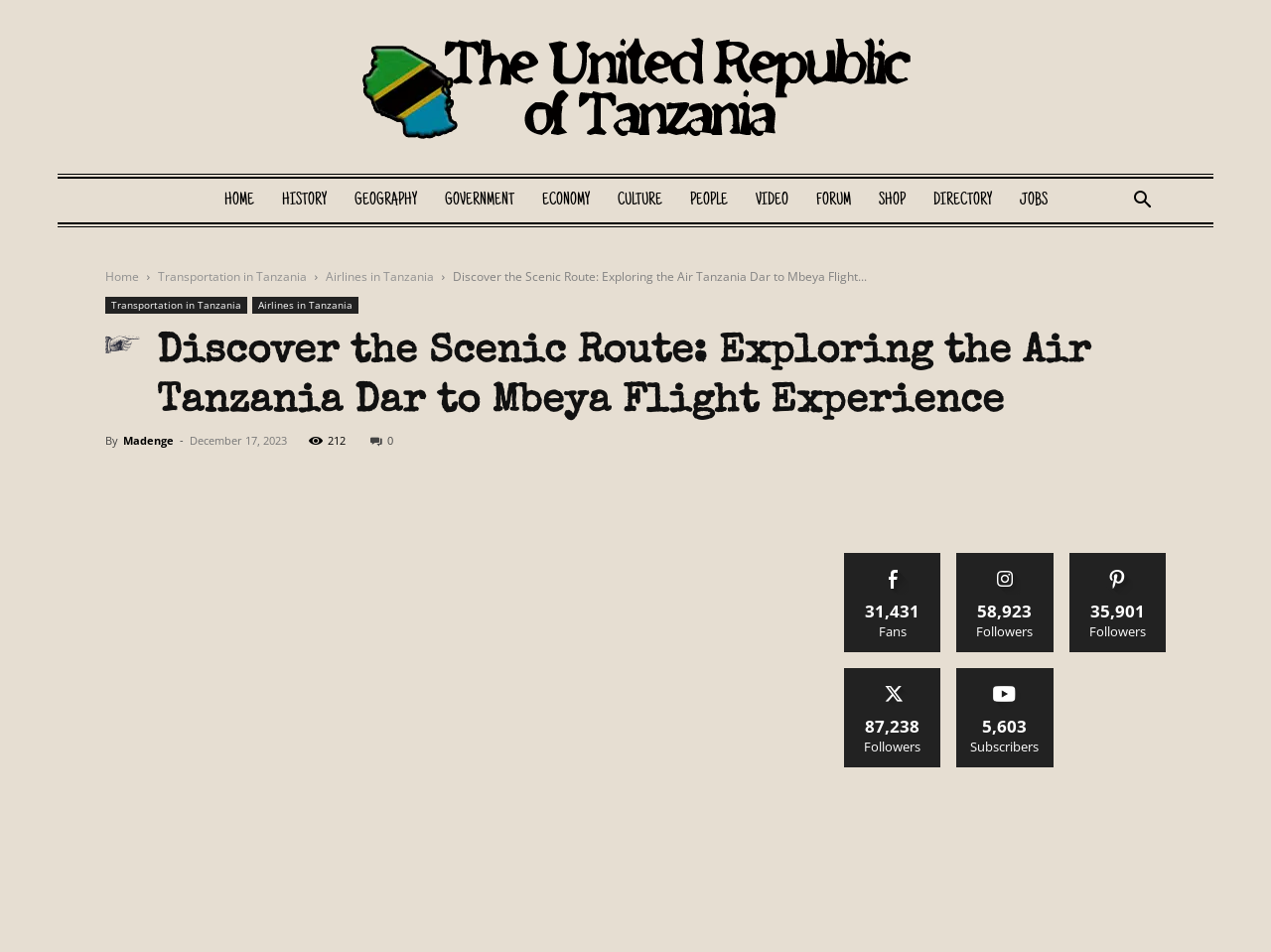Answer the question in one word or a short phrase:
How many followers are there on Facebook?

58,923